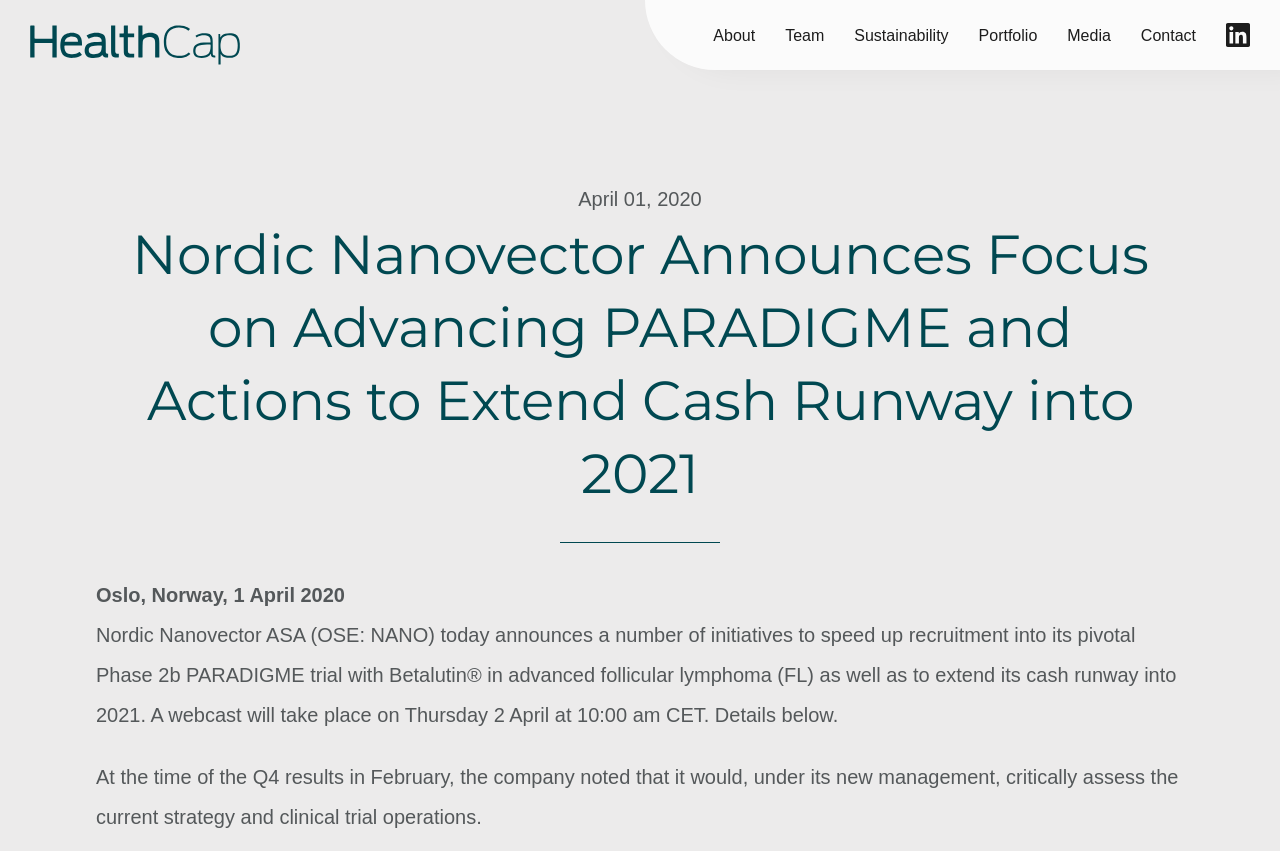Using the given element description, provide the bounding box coordinates (top-left x, top-left y, bottom-right x, bottom-right y) for the corresponding UI element in the screenshot: Sustainability

[0.667, 0.031, 0.741, 0.051]